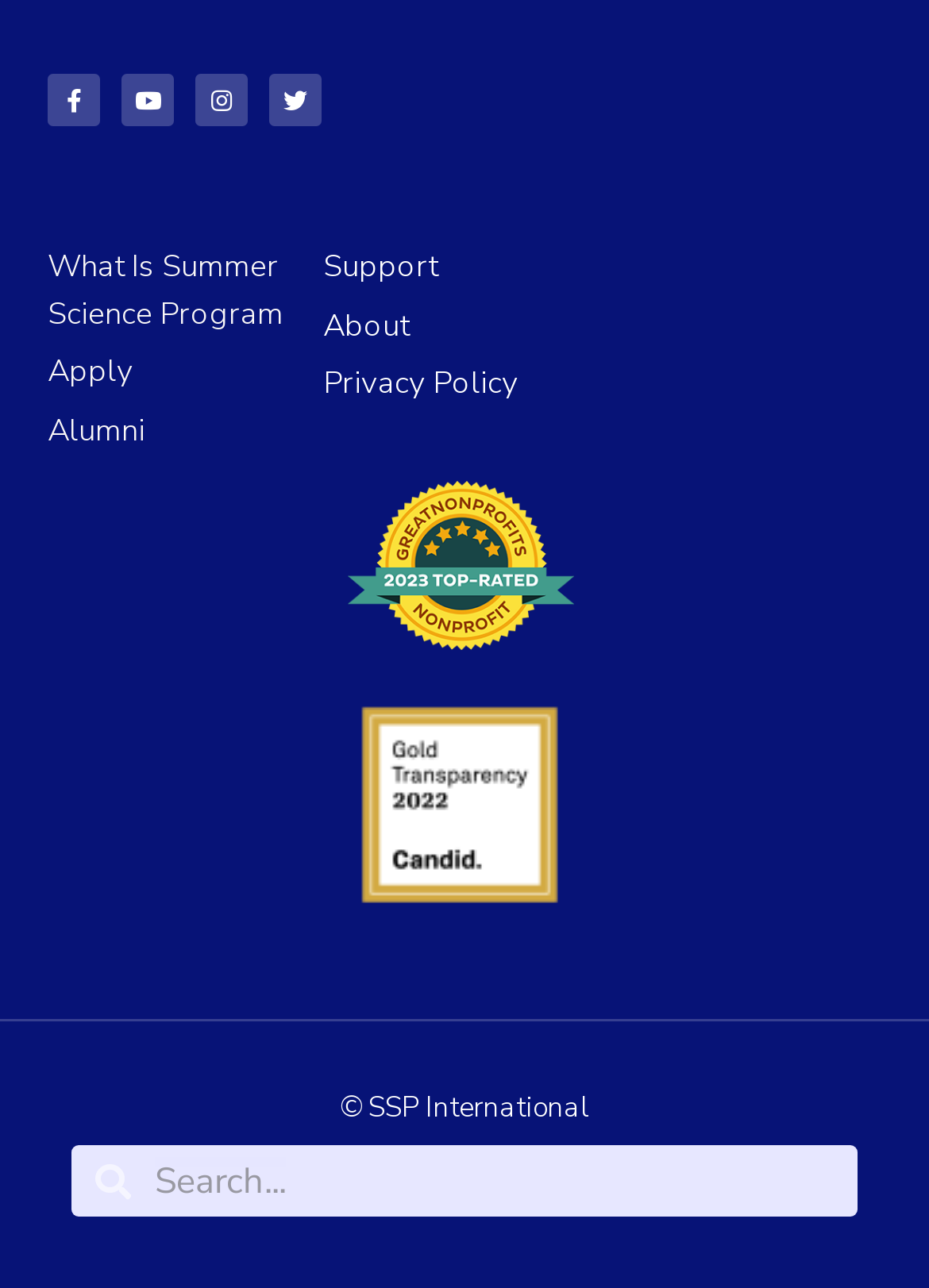With reference to the screenshot, provide a detailed response to the question below:
What is the award or recognition represented by the image at the middle right of the webpage?

The image at the middle right of the webpage is described as 'candid-seal-gold-2022', which suggests that it represents an award or recognition of some kind. This can be inferred from the text associated with the image, which implies that it is a seal or badge of some sort.